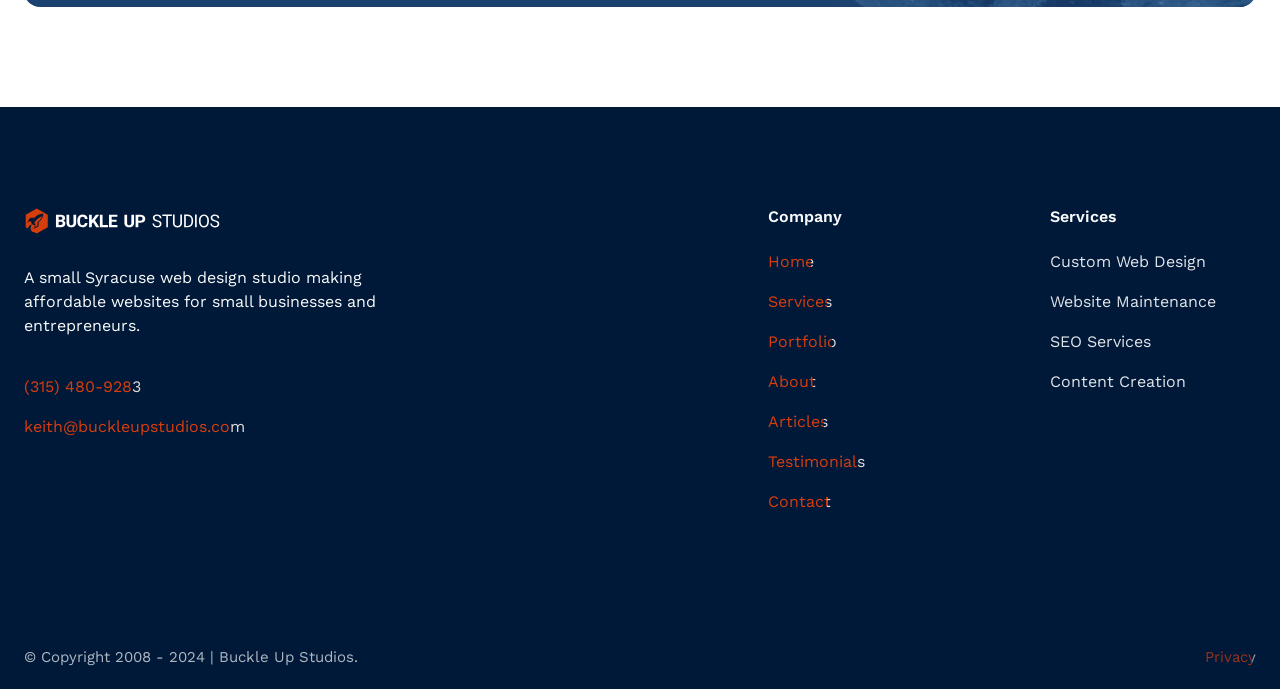Locate the bounding box coordinates of the element to click to perform the following action: 'go back to home'. The coordinates should be given as four float values between 0 and 1, in the form of [left, top, right, bottom].

[0.019, 0.301, 0.173, 0.352]